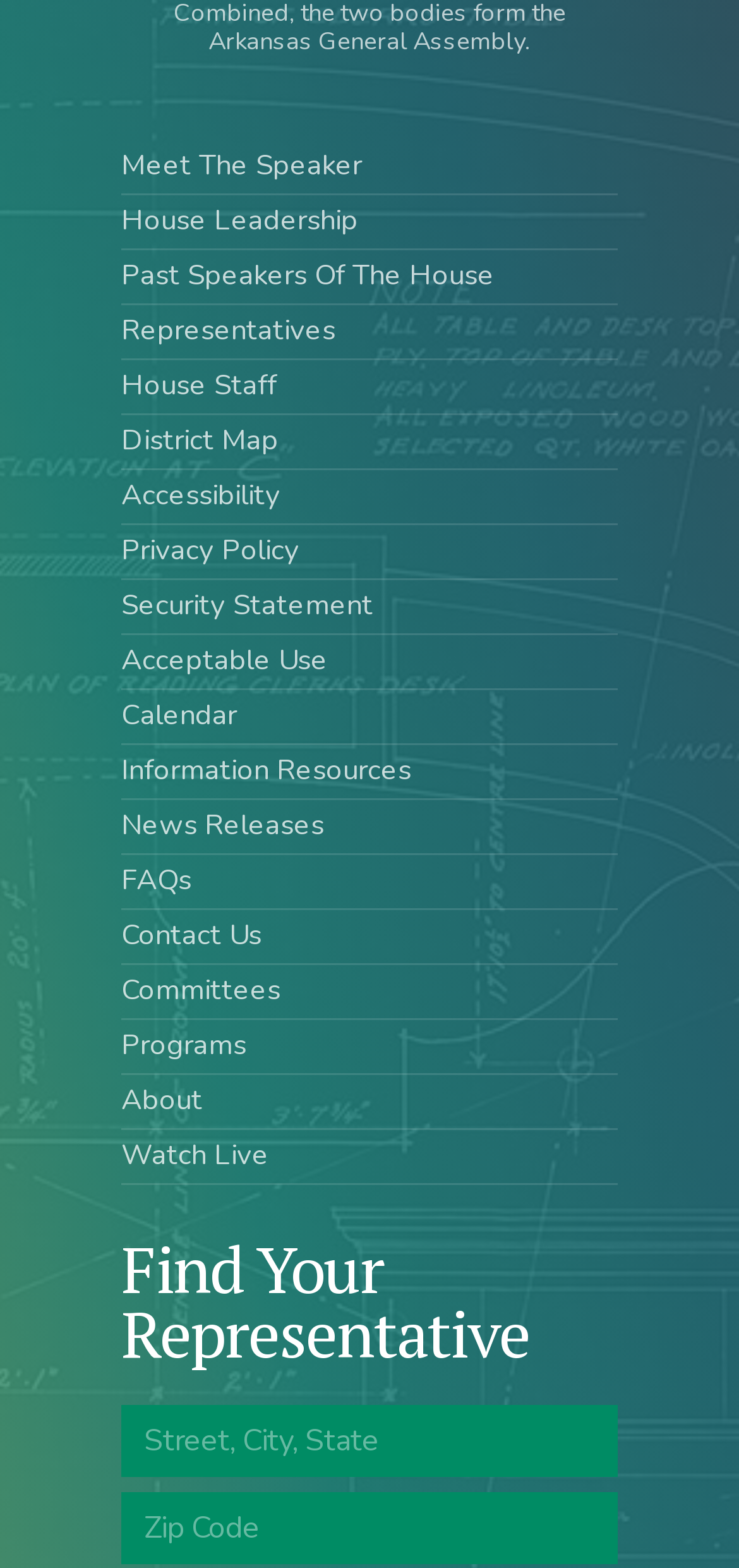Given the element description "About" in the screenshot, predict the bounding box coordinates of that UI element.

[0.164, 0.69, 0.274, 0.714]